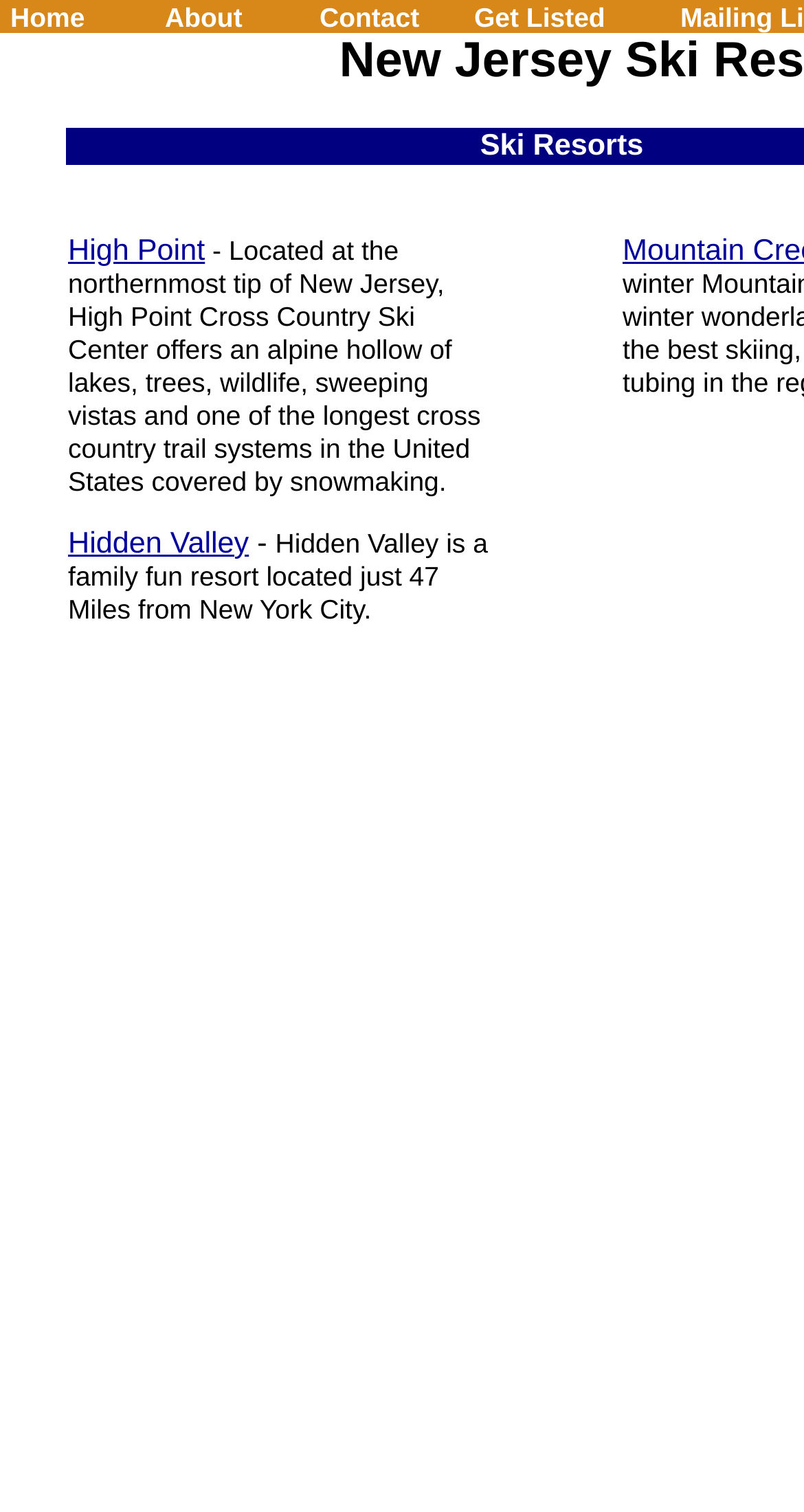What is the theme of this webpage?
Please provide a comprehensive answer based on the information in the image.

I inferred the theme of this webpage by reading the OCR text associated with the LayoutTableCell elements. The text describes ski resorts in New Jersey, indicating that the theme of this webpage is related to skiing and winter sports in New Jersey.